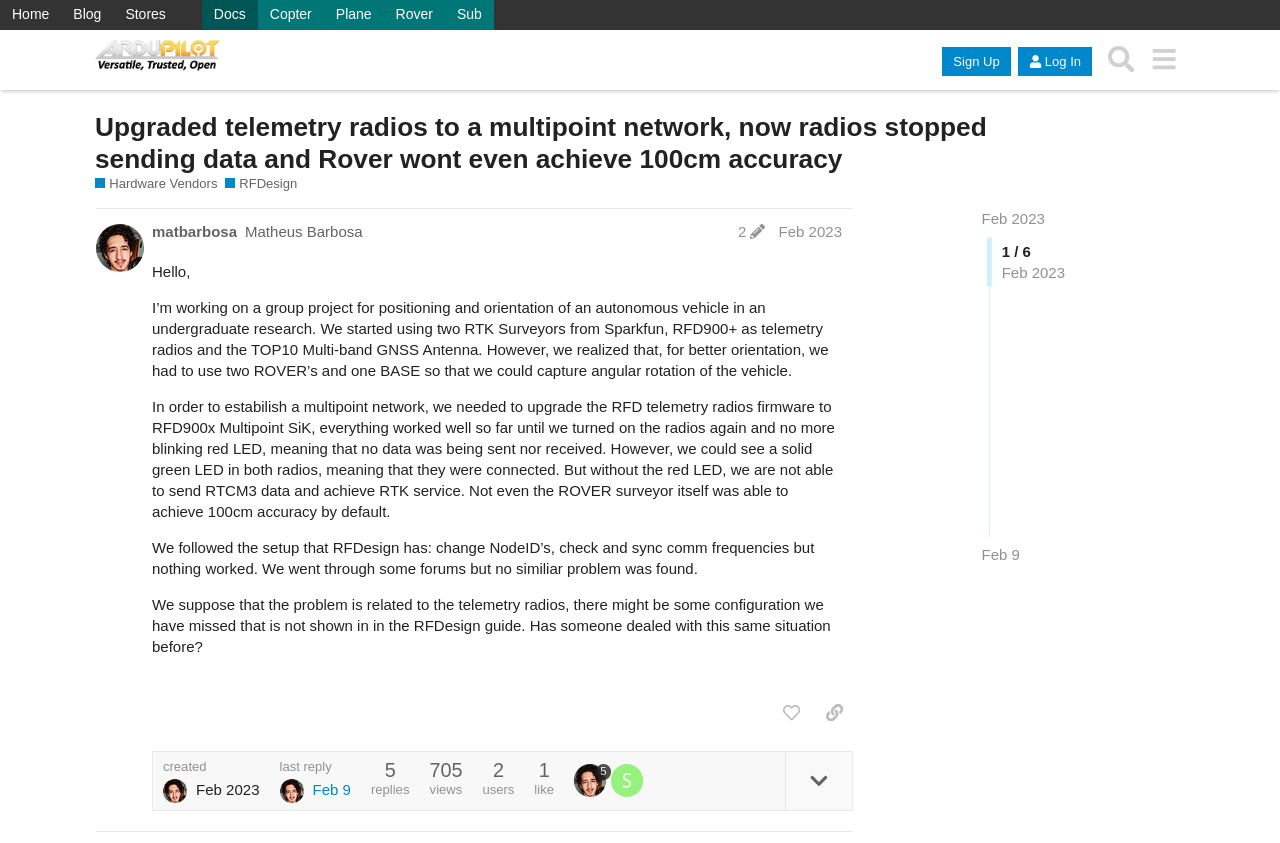What is the problem with the radios after upgrading the firmware?
Please provide an in-depth and detailed response to the question.

The problem with the radios after upgrading the firmware to RFD900x Multipoint SiK is that no data is being sent or received, despite the solid green LED indicating a connection.